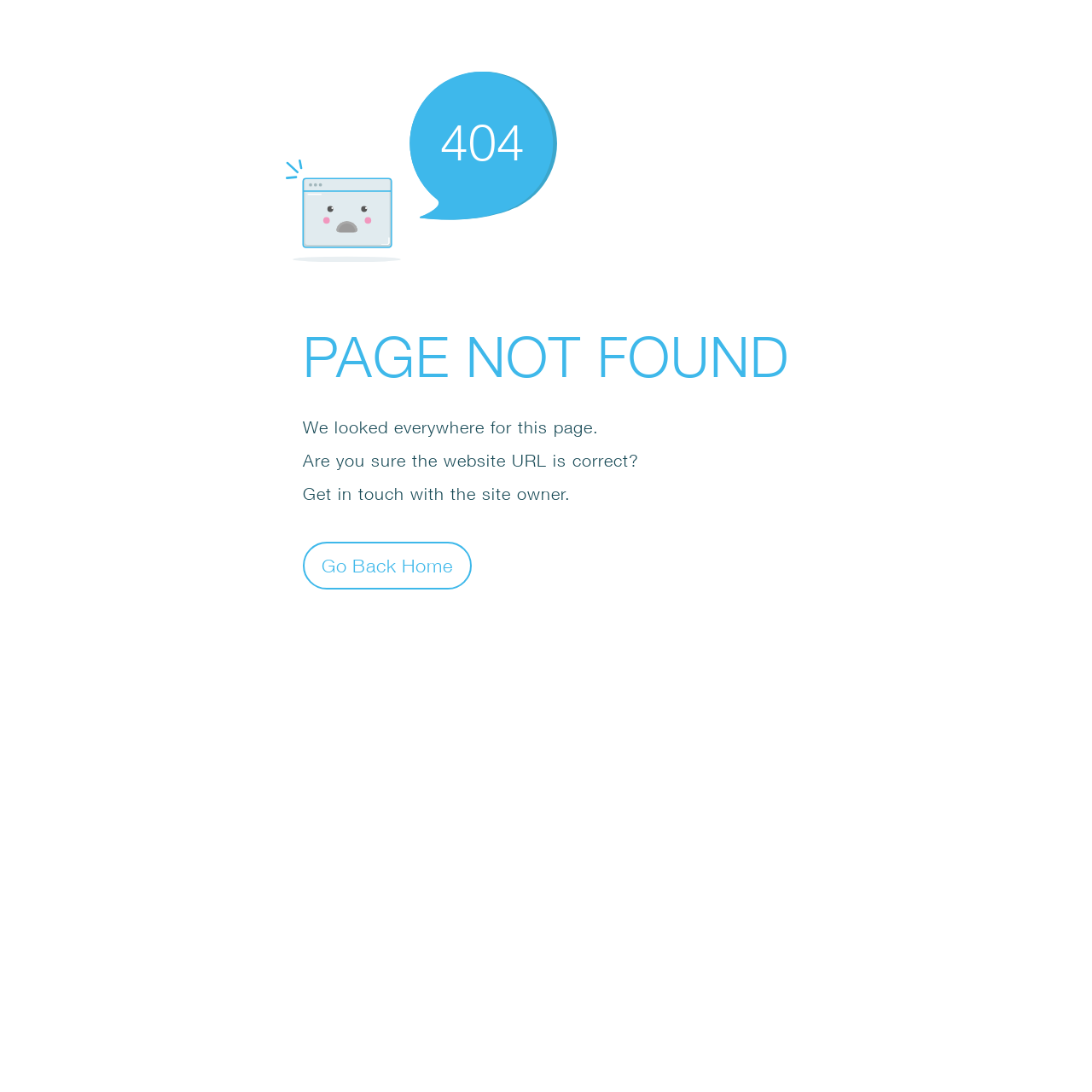What is the button text?
Based on the screenshot, respond with a single word or phrase.

Go Back Home